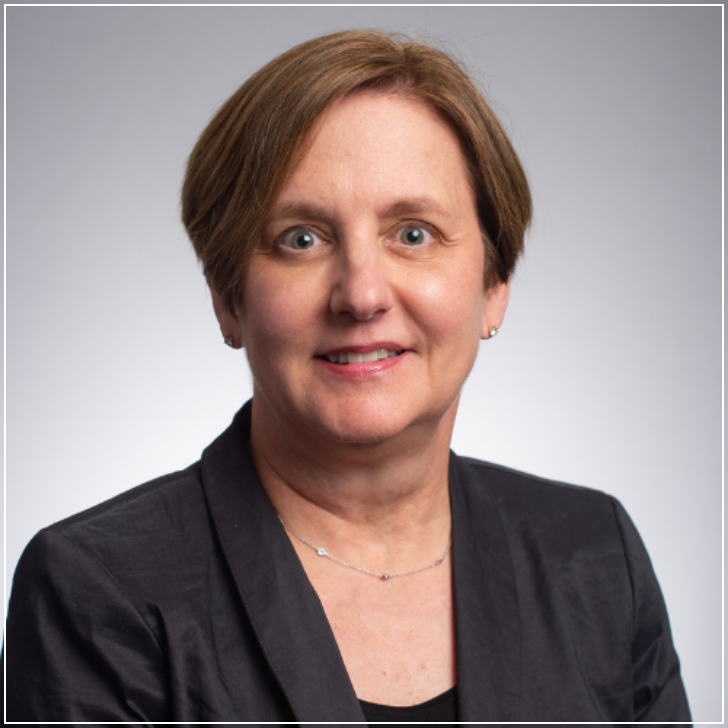Provide a comprehensive description of the image.

The image features a professional portrait of a woman with short, shoulder-length brown hair and a friendly expression. She is wearing a black blazer over a black top, complemented by simple accessories including a delicate necklace. The background is softly blurred, creating a neutral and polished ambiance, suitable for a formal context. This image accompanies the article titled "Essential Tips For Safe Contact Lens Usage: Insights From Dr. Carol Rosenstiel - Ophthalmology And Visual Sciences," indicating her expertise and relevance to the topic of eye care and contact lens usage.